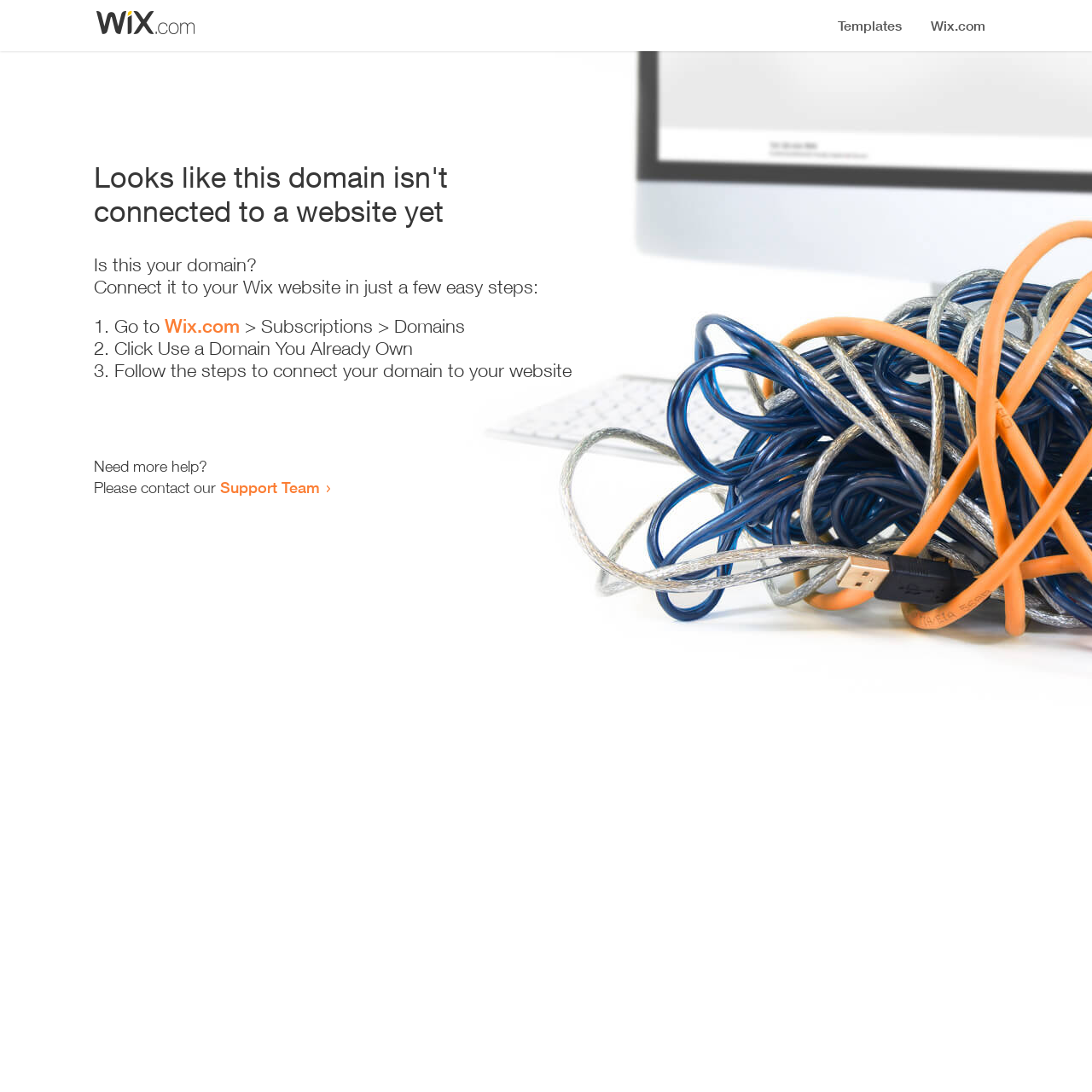Summarize the webpage in an elaborate manner.

The webpage appears to be an error page, indicating that a domain is not connected to a website yet. At the top, there is a small image, likely a logo or icon. Below the image, a prominent heading reads "Looks like this domain isn't connected to a website yet". 

Underneath the heading, a series of instructions are provided to connect the domain to a Wix website. The instructions are divided into three steps, each marked with a numbered list marker (1., 2., and 3.). The first step involves going to Wix.com, specifically the Subscriptions > Domains section. The second step is to click "Use a Domain You Already Own", and the third step is to follow the instructions to connect the domain to the website.

At the bottom of the page, there is a section offering additional help, with a message "Need more help?" followed by an invitation to contact the Support Team via a link.